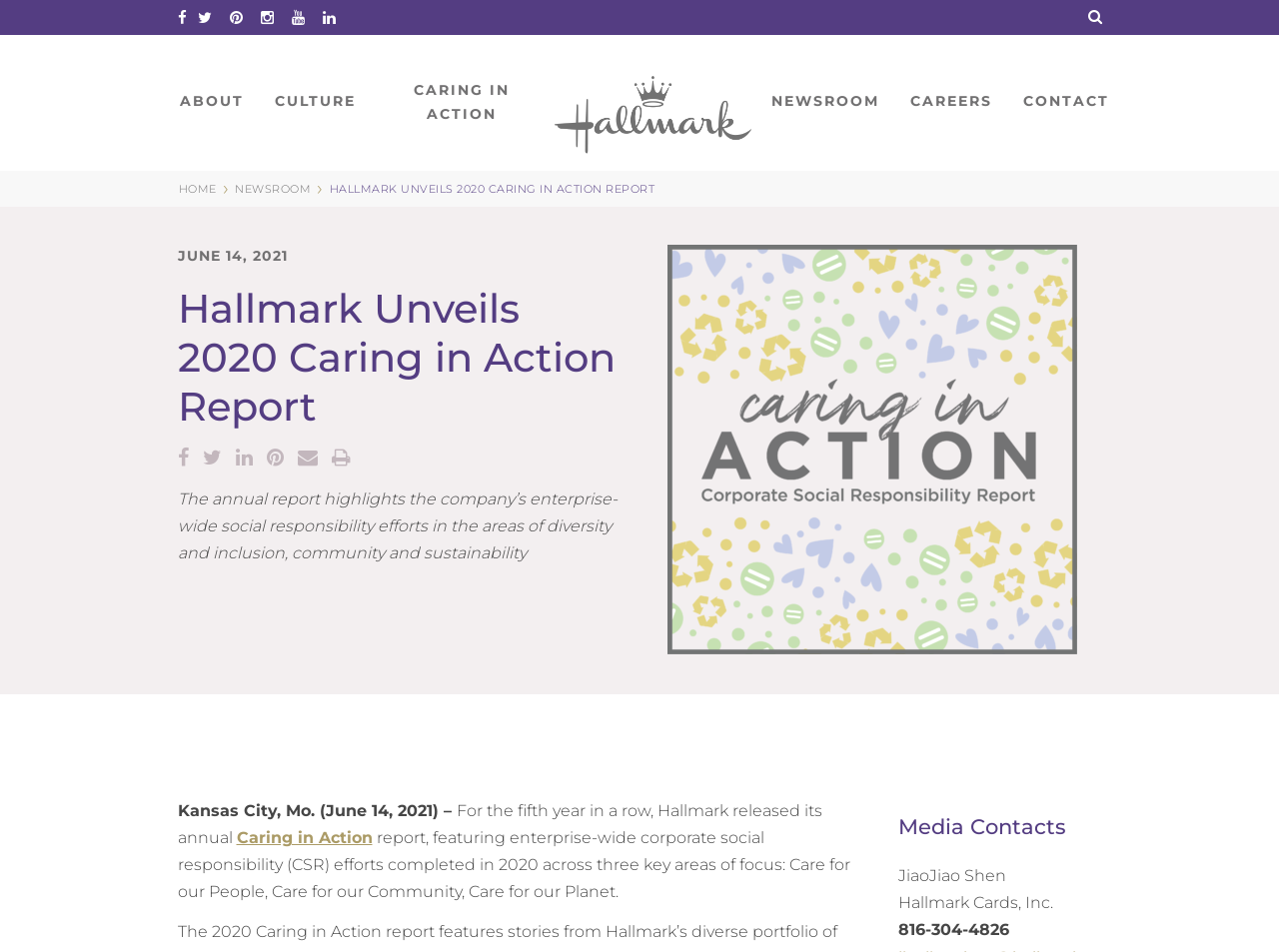How many social responsibility areas are focused on?
Based on the screenshot, provide your answer in one word or phrase.

Three